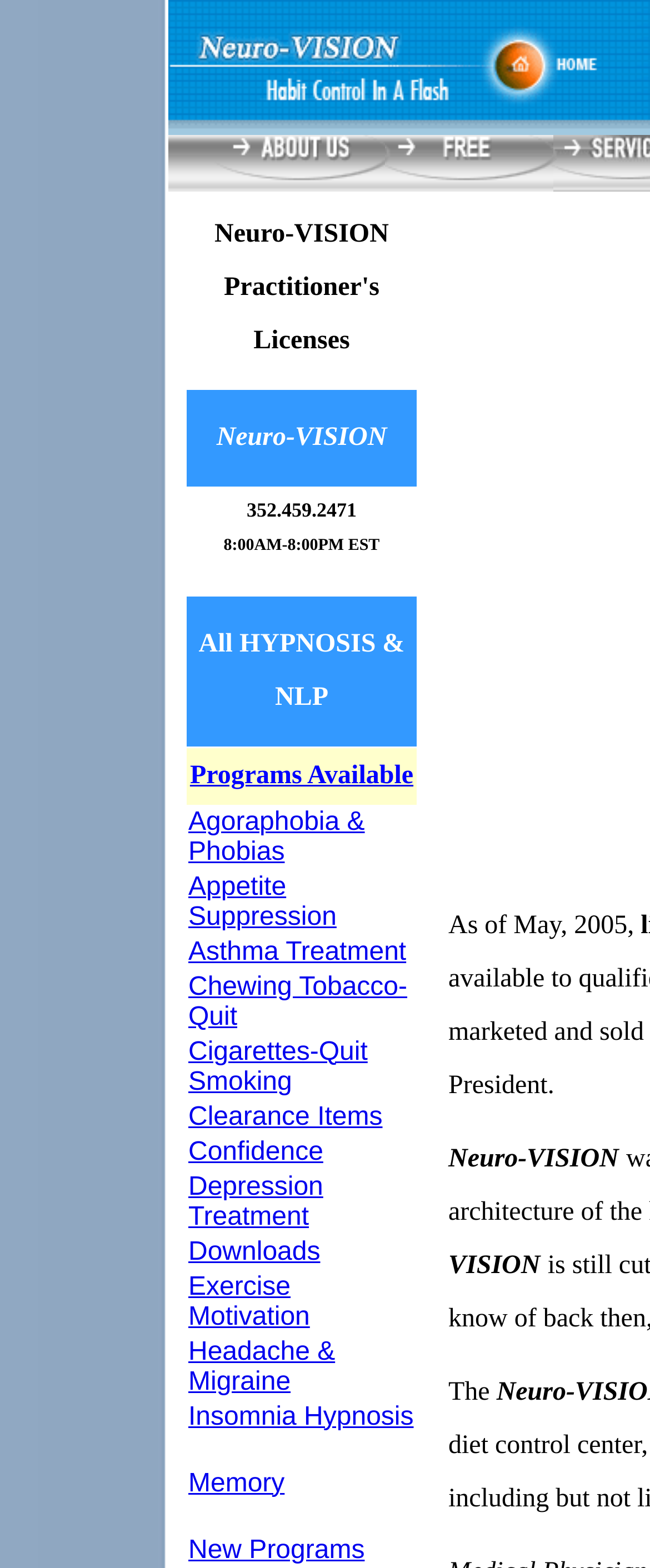For the given element description Depression Treatment, determine the bounding box coordinates of the UI element. The coordinates should follow the format (top-left x, top-left y, bottom-right x, bottom-right y) and be within the range of 0 to 1.

[0.29, 0.748, 0.497, 0.785]